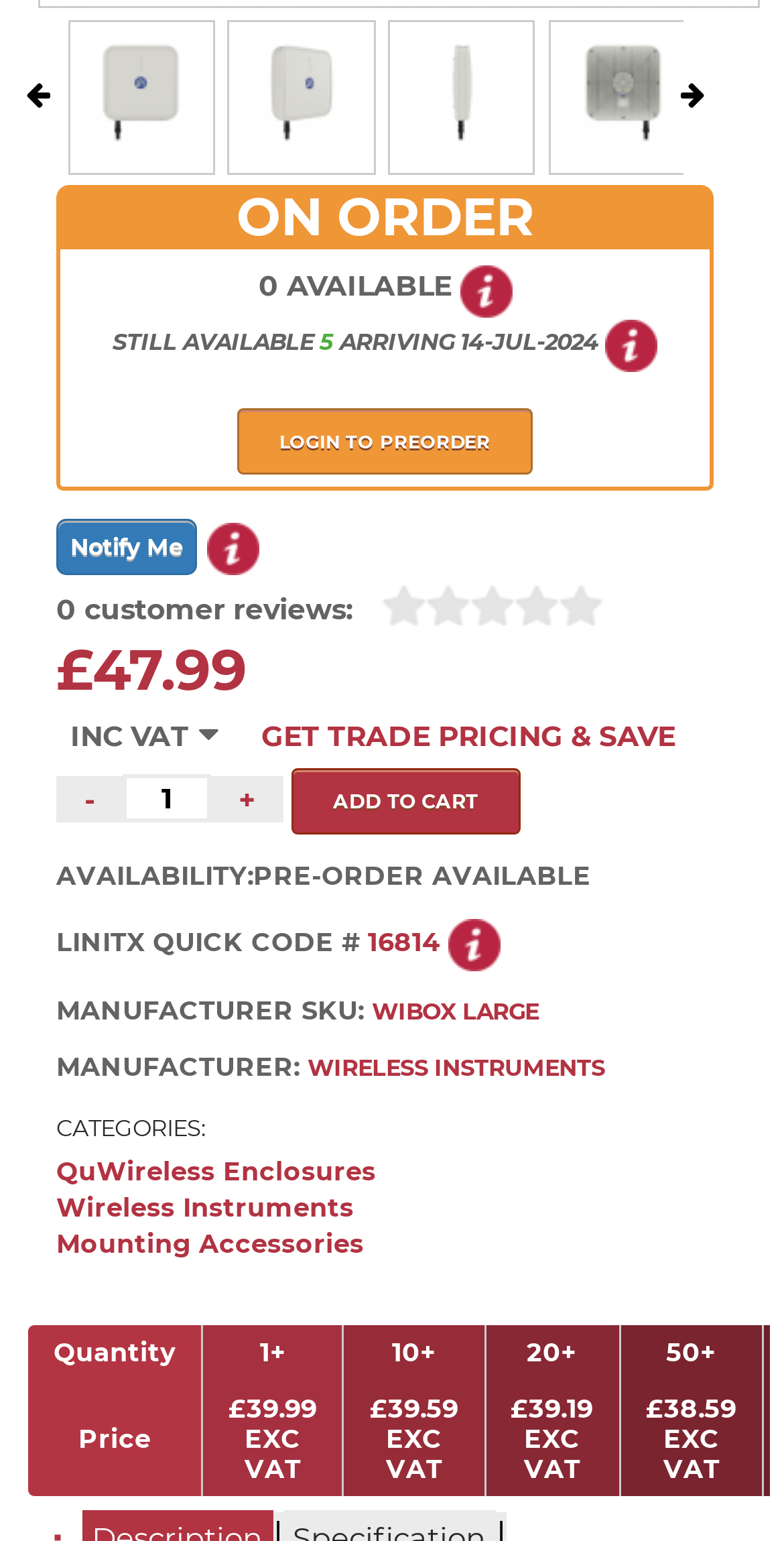Determine the bounding box for the HTML element described here: "parent_node: 0 AVAILABLE". The coordinates should be given as [left, top, right, bottom] with each number being a float between 0 and 1.

[0.586, 0.177, 0.653, 0.196]